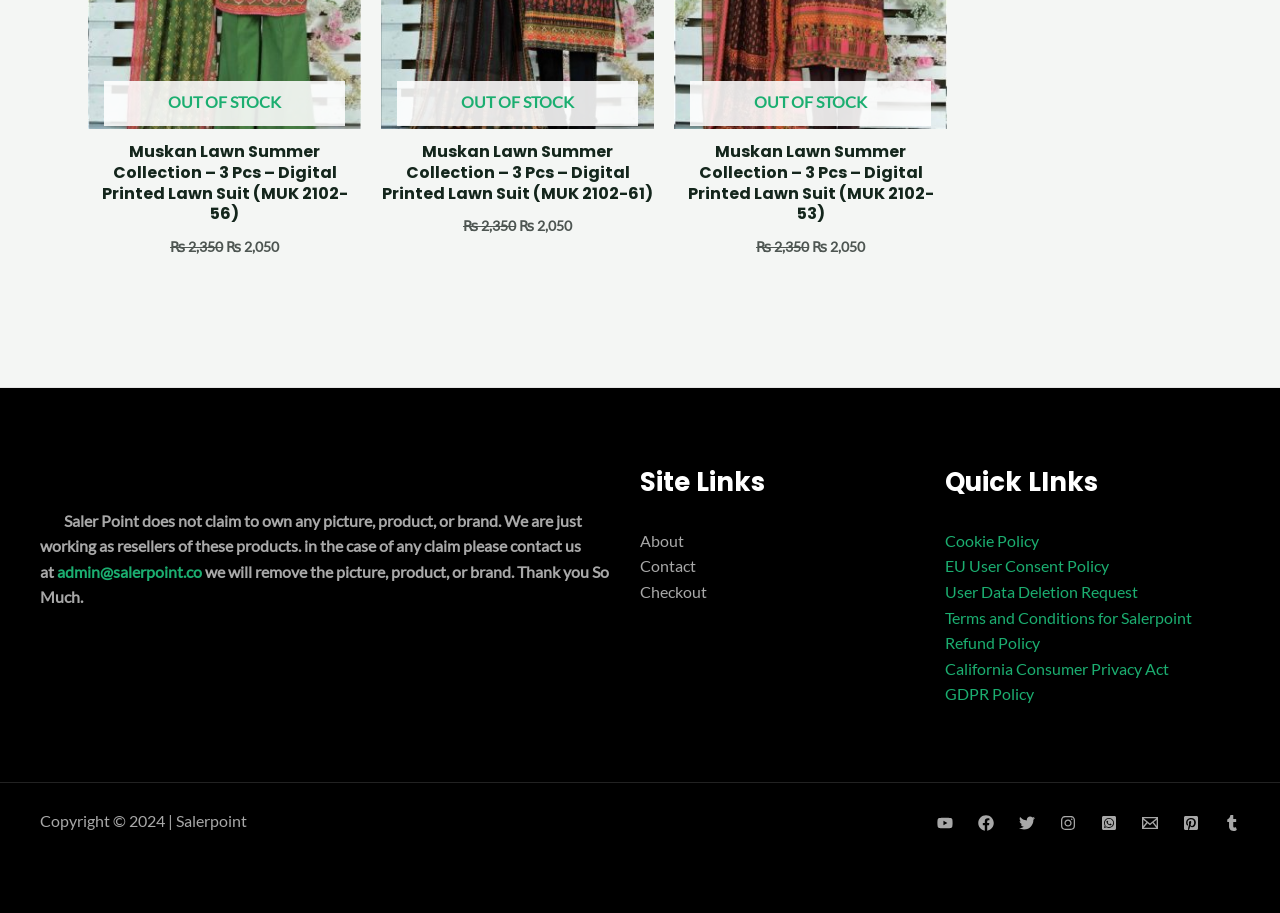Provide the bounding box coordinates of the HTML element this sentence describes: "GDPR Policy". The bounding box coordinates consist of four float numbers between 0 and 1, i.e., [left, top, right, bottom].

[0.738, 0.75, 0.808, 0.77]